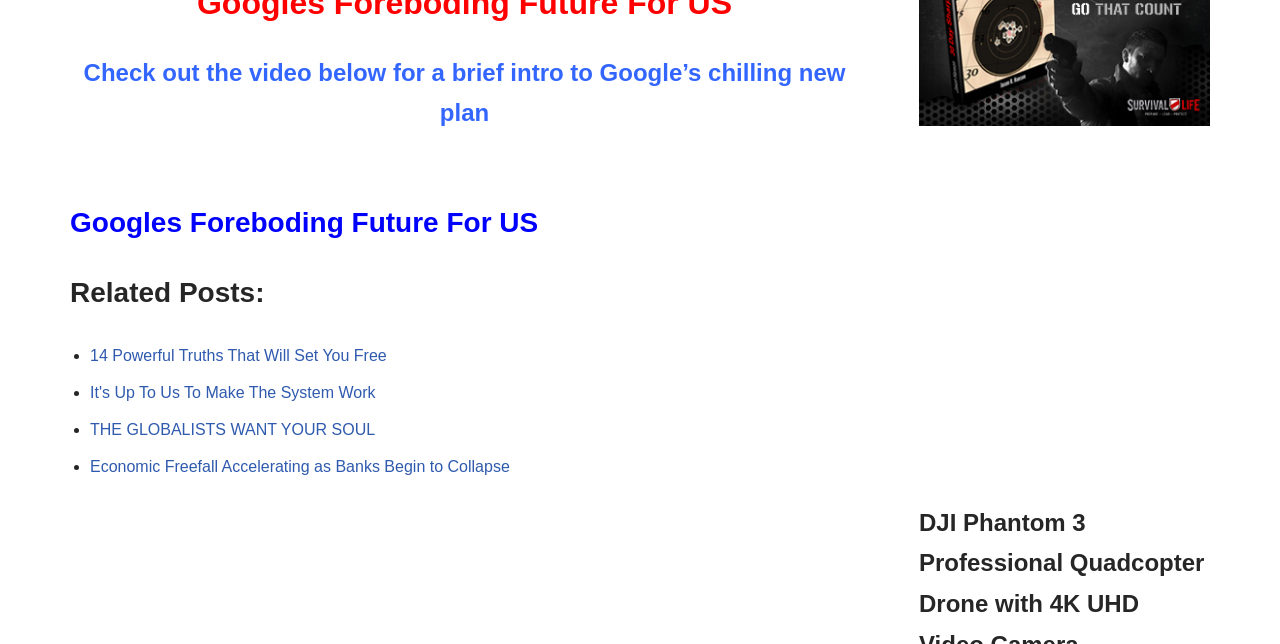Use the information in the screenshot to answer the question comprehensively: What is the purpose of the iframe element?

The iframe element with ID 389 has a description of 'Advertisement', indicating that its purpose is to display an advertisement on the webpage.